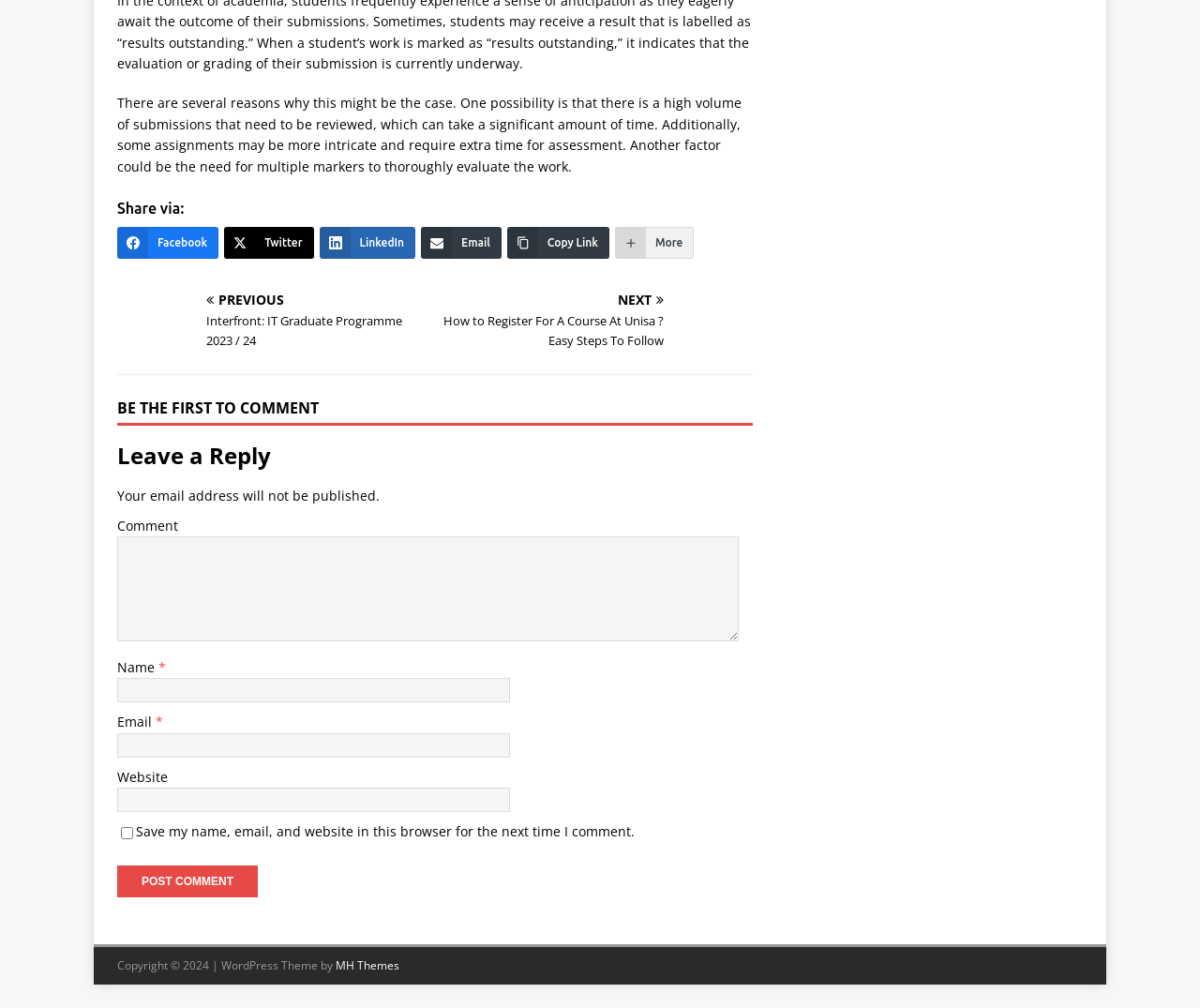Determine the coordinates of the bounding box for the clickable area needed to execute this instruction: "Share via Facebook".

[0.098, 0.225, 0.182, 0.257]